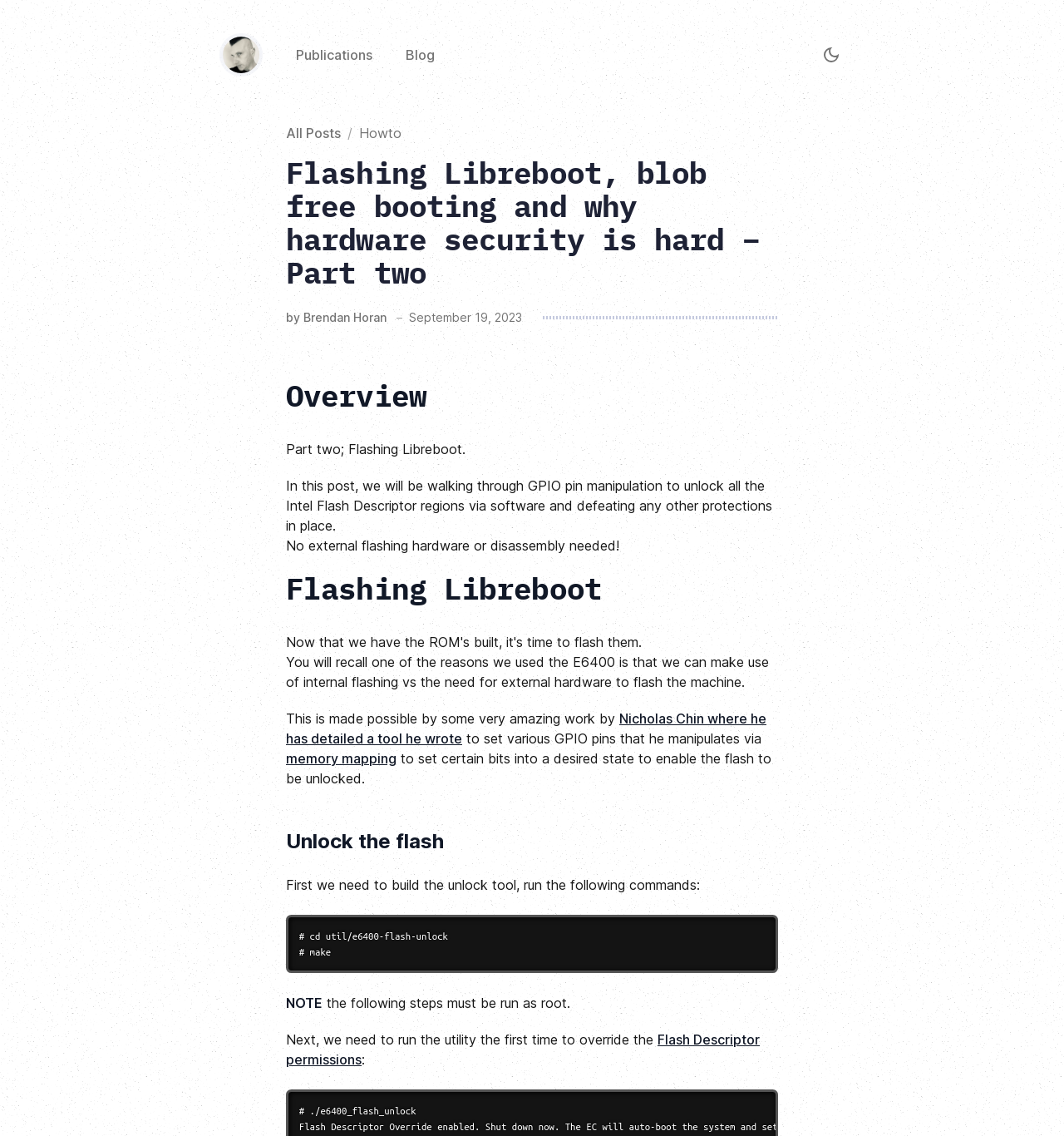Please find the bounding box coordinates for the clickable element needed to perform this instruction: "Click the 'Publications' link".

[0.278, 0.04, 0.35, 0.057]